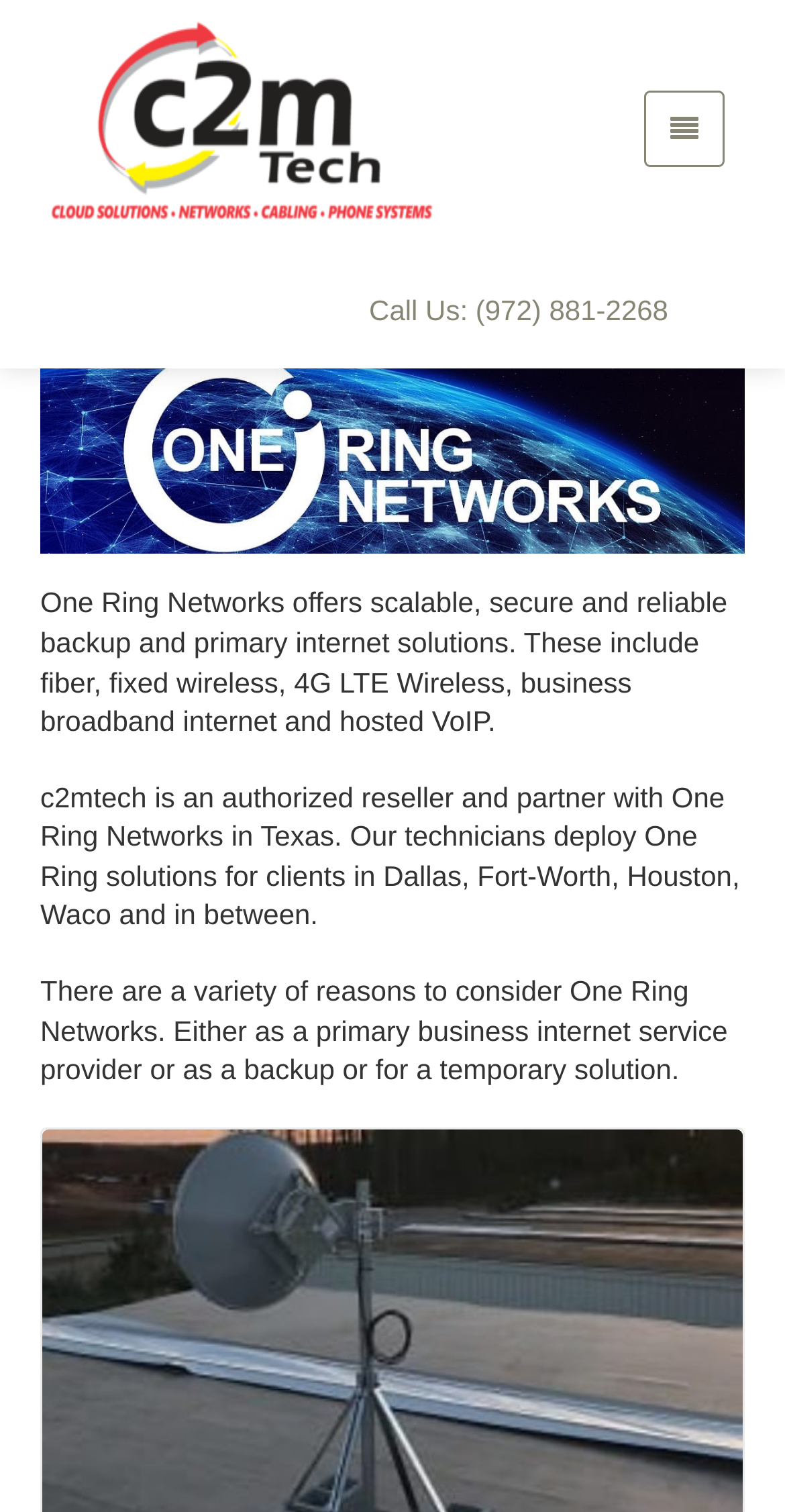Determine the bounding box for the UI element as described: "Call Us: (972) 881-2268". The coordinates should be represented as four float numbers between 0 and 1, formatted as [left, top, right, bottom].

[0.47, 0.192, 0.851, 0.218]